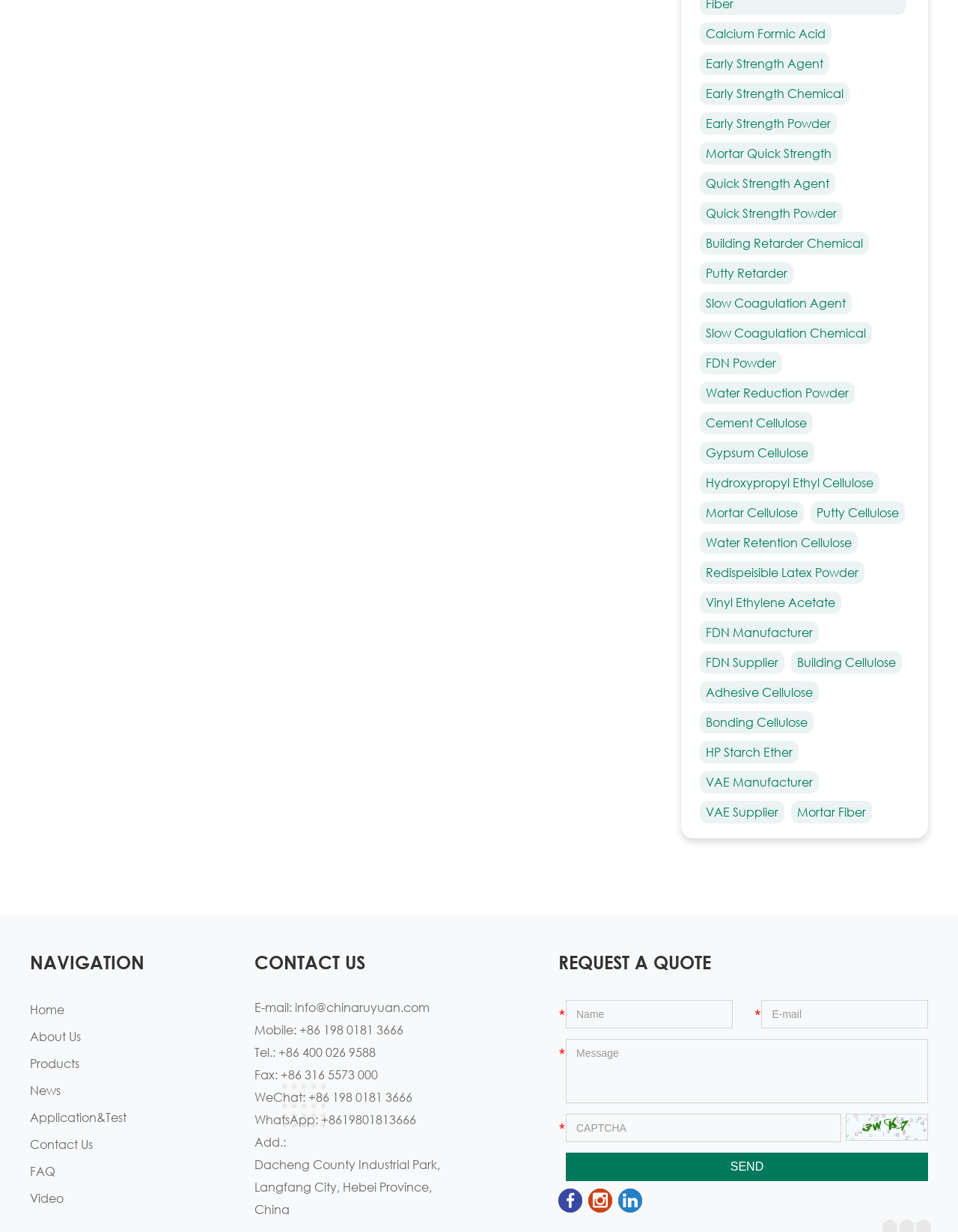How many links are in the navigation menu?
Can you give a detailed and elaborate answer to the question?

I counted the links in the navigation menu, which are 'Home', 'About Us', 'Products', 'News', 'Application&Test', 'Contact Us', 'FAQ', and 'Video', for a total of 9 links.